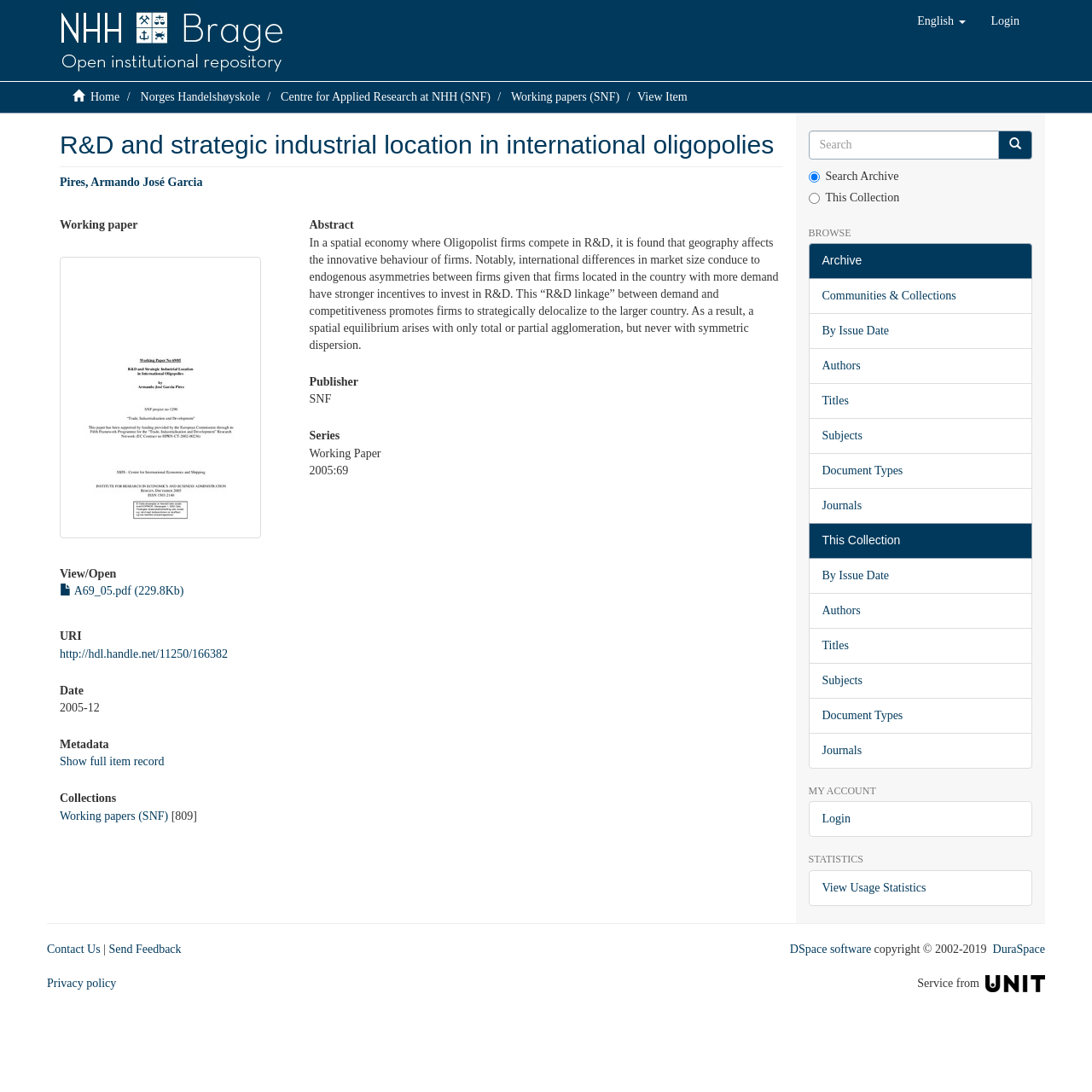Determine the bounding box coordinates for the region that must be clicked to execute the following instruction: "View the full item record".

[0.055, 0.692, 0.15, 0.703]